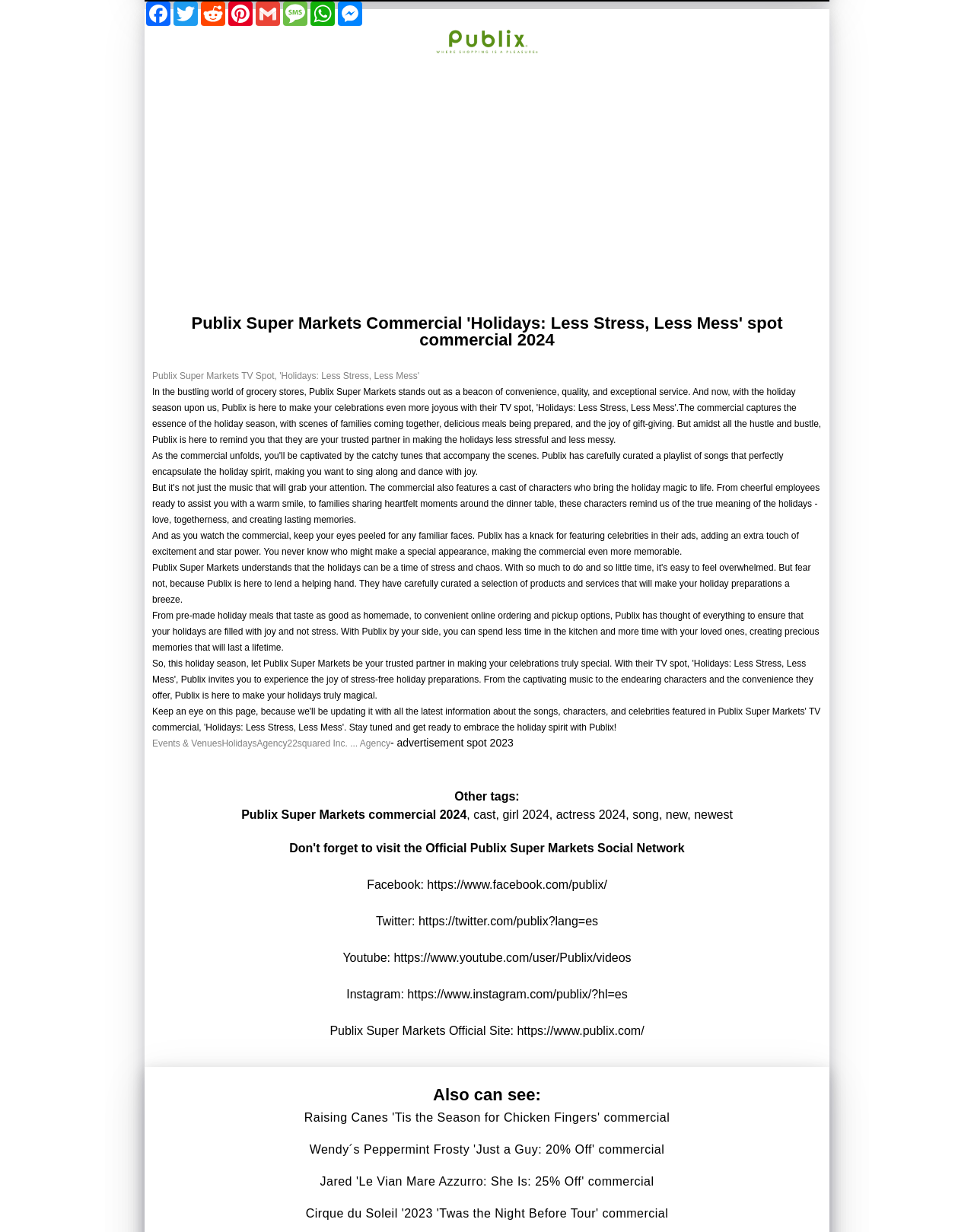Predict the bounding box coordinates of the UI element that matches this description: "aria-label="Advertisement" name="aswift_1" title="Advertisement"". The coordinates should be in the format [left, top, right, bottom] with each value between 0 and 1.

[0.148, 0.07, 0.852, 0.243]